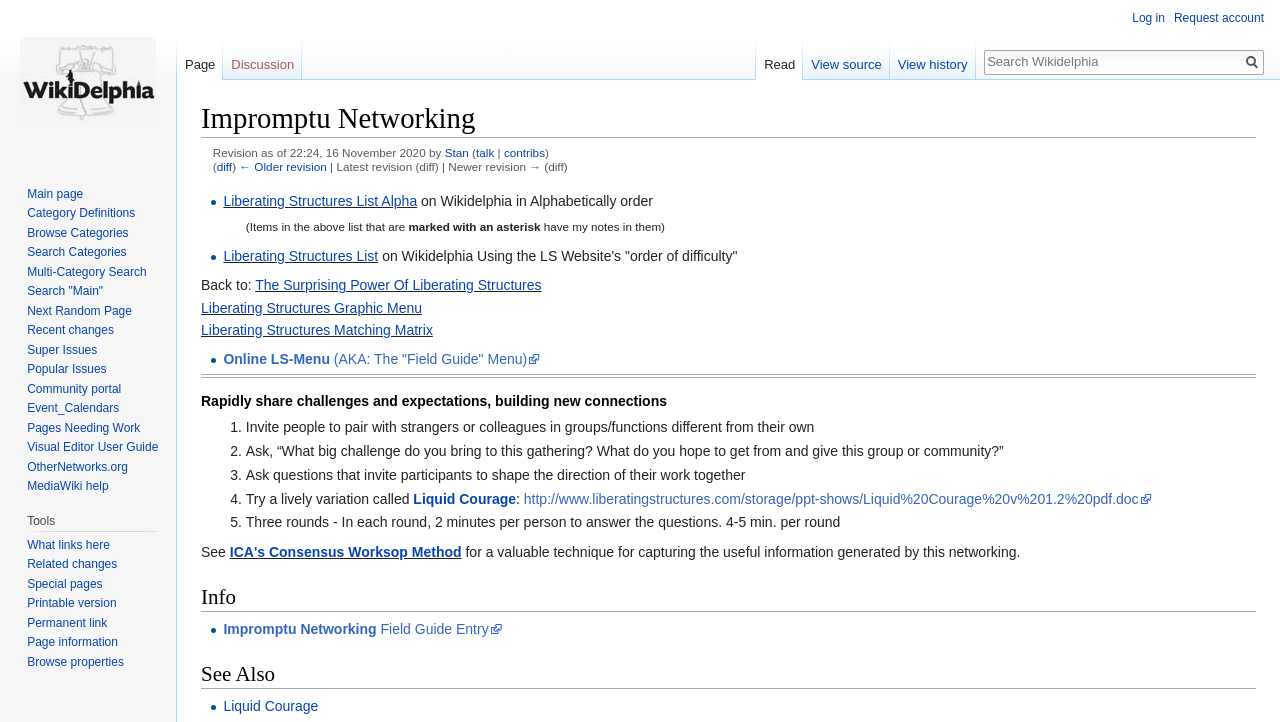What is the name of the related technique mentioned in the 'See Also' section?
Please use the image to deliver a detailed and complete answer.

I found this answer by looking at the 'See Also' section, which mentions a link to 'Liquid Courage', suggesting that it is a related technique to Impromptu Networking.